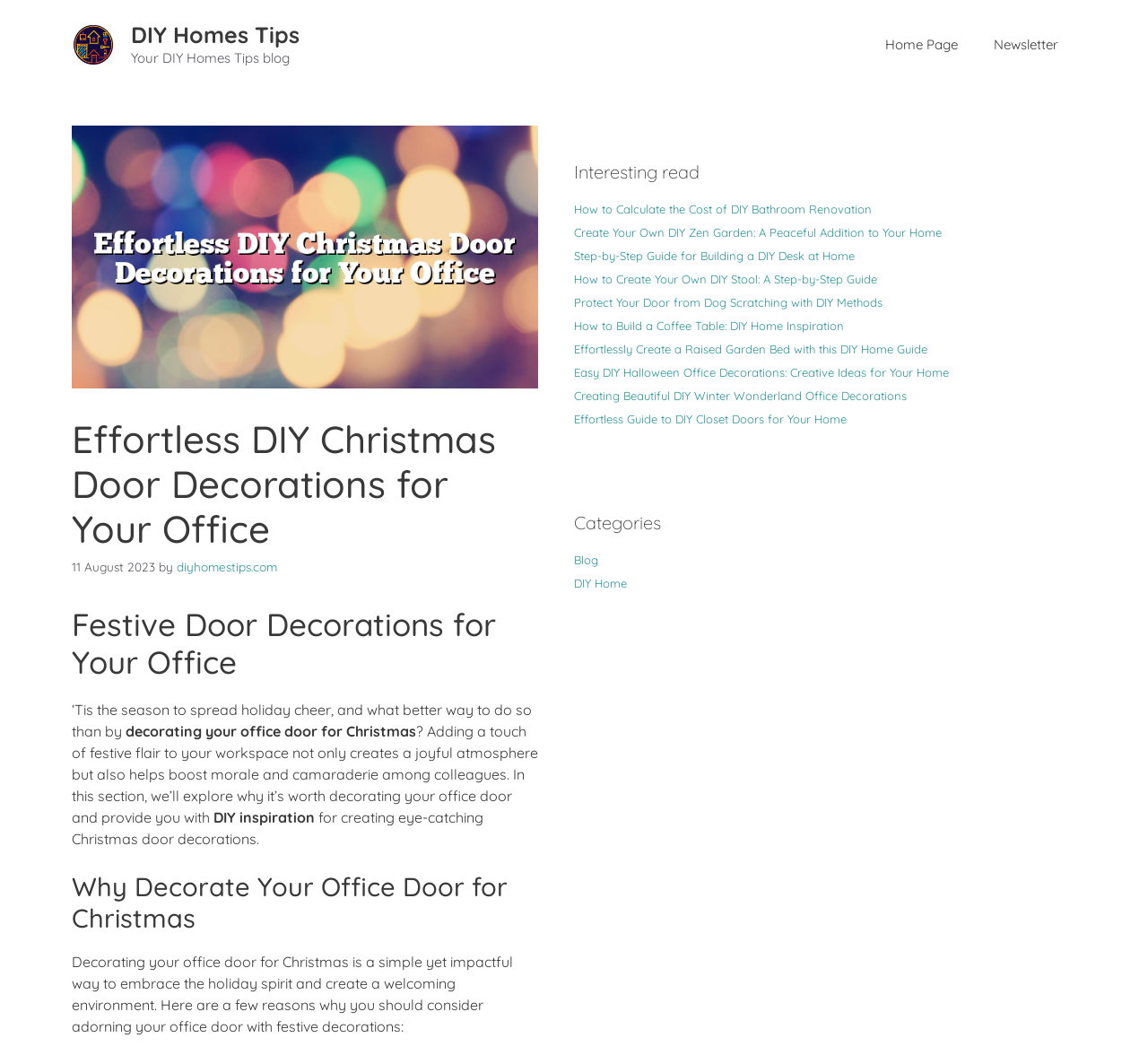Please identify the bounding box coordinates of the element I need to click to follow this instruction: "Explore the 'Interesting read' section".

[0.5, 0.152, 0.938, 0.172]